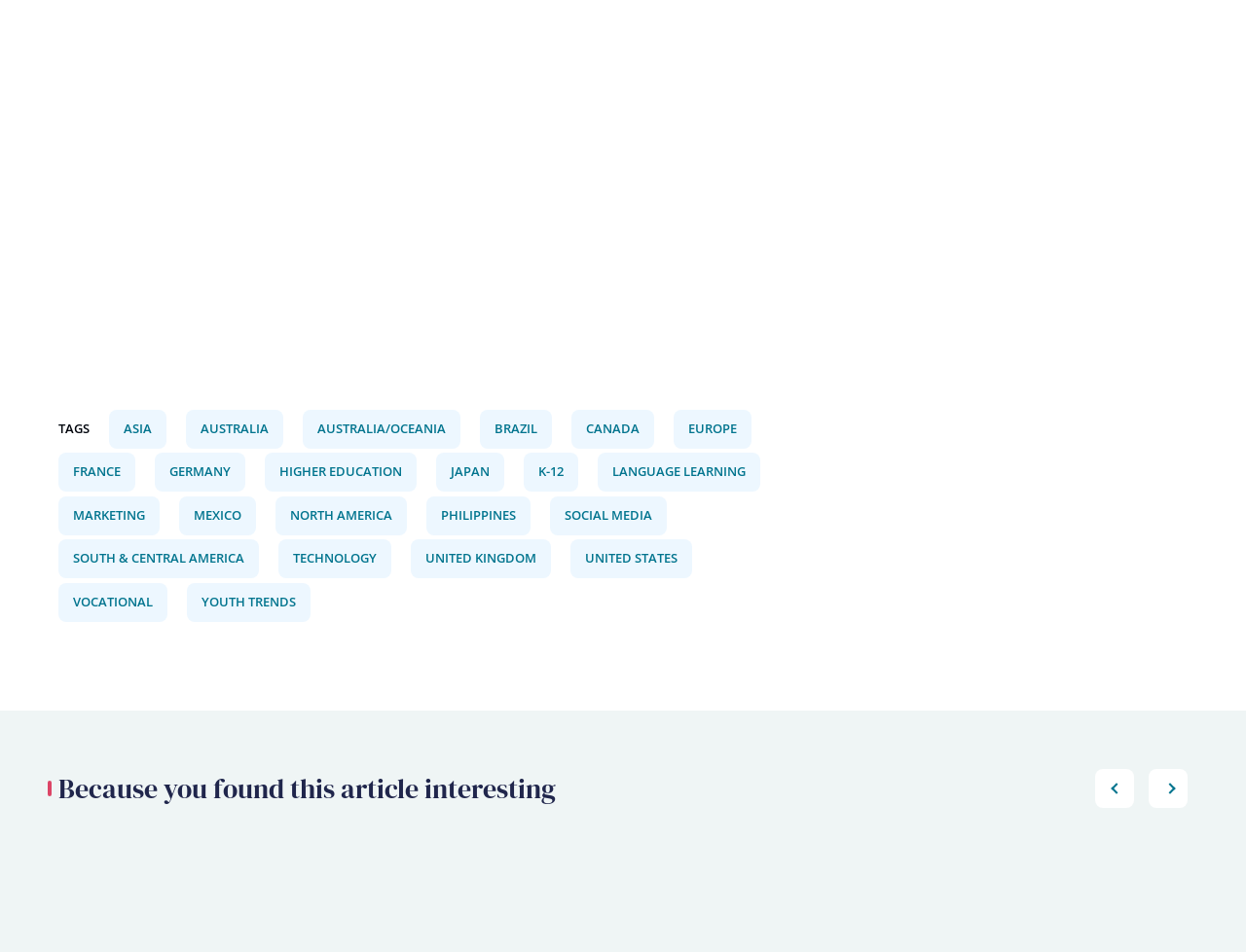Please provide a brief answer to the question using only one word or phrase: 
What is the category of the article 'UNITED STATES'?

TAGS